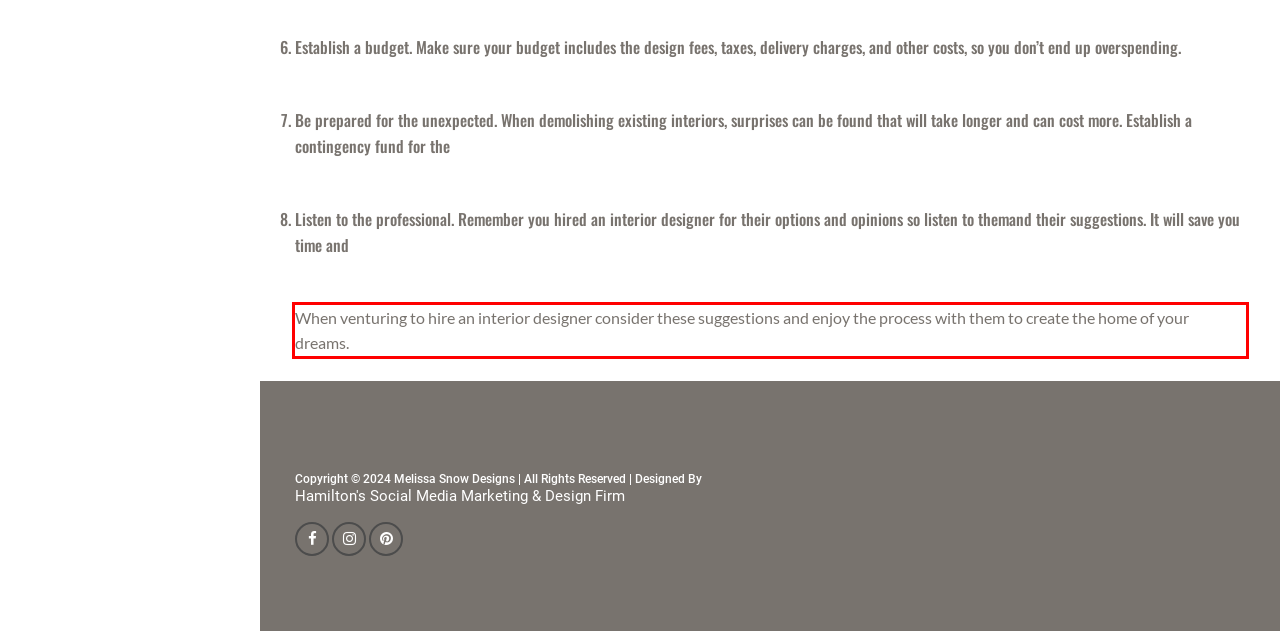You have a screenshot of a webpage with a red bounding box. Identify and extract the text content located inside the red bounding box.

When venturing to hire an interior designer consider these suggestions and enjoy the process with them to create the home of your dreams.